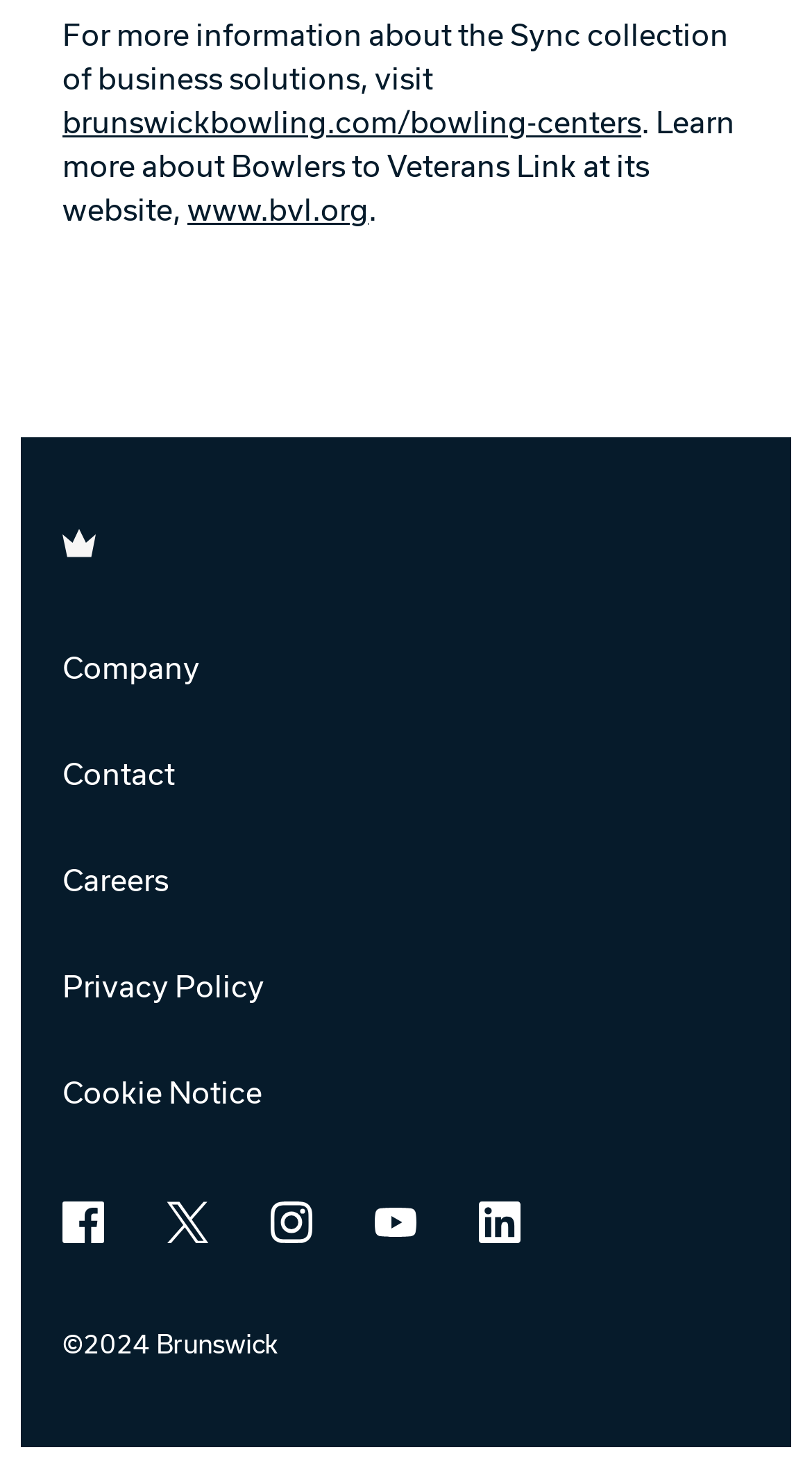Using a single word or phrase, answer the following question: 
What is the purpose of the link 'brunswickbowling.com/bowling-centers'?

To visit the bowling centers